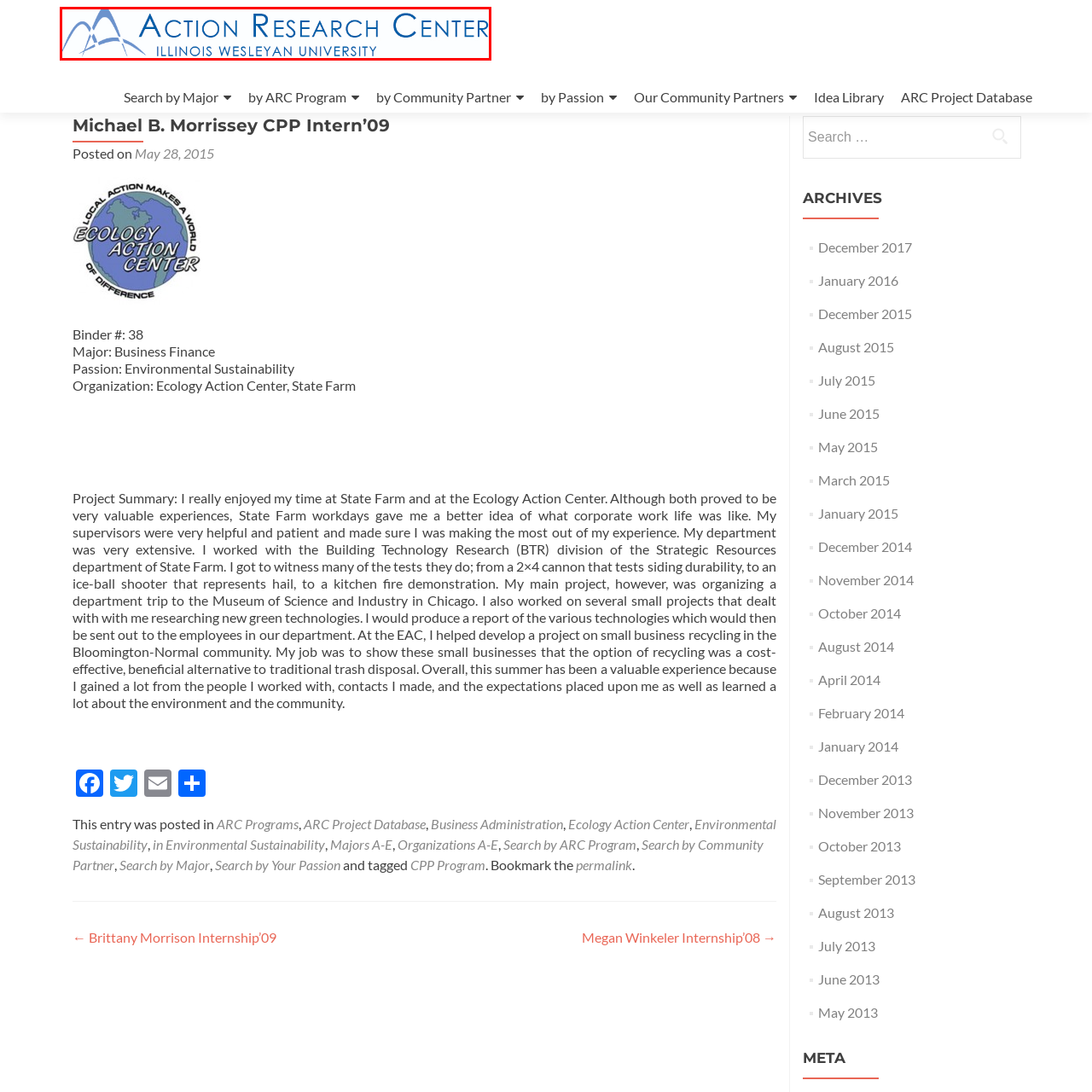Explain in detail what is shown in the red-bordered image.

The image showcases the logo of the Action Research Center at Illinois Wesleyan University. It features stylized mountain graphics in soft blue tones, symbolizing aspiration and progress. The name "ACTION RESEARCH CENTER" is prominently displayed in a professional font, highlighted in a bold and slightly larger format, ensuring clarity and recognition. The text "ILLINOIS WESLEYAN UNIVERSITY" appears beneath it in a more understated style, reinforcing the center's affiliation with the university. This logo embodies the center's mission to engage in community-based research, fostering partnerships and initiatives that drive meaningful change within the community.